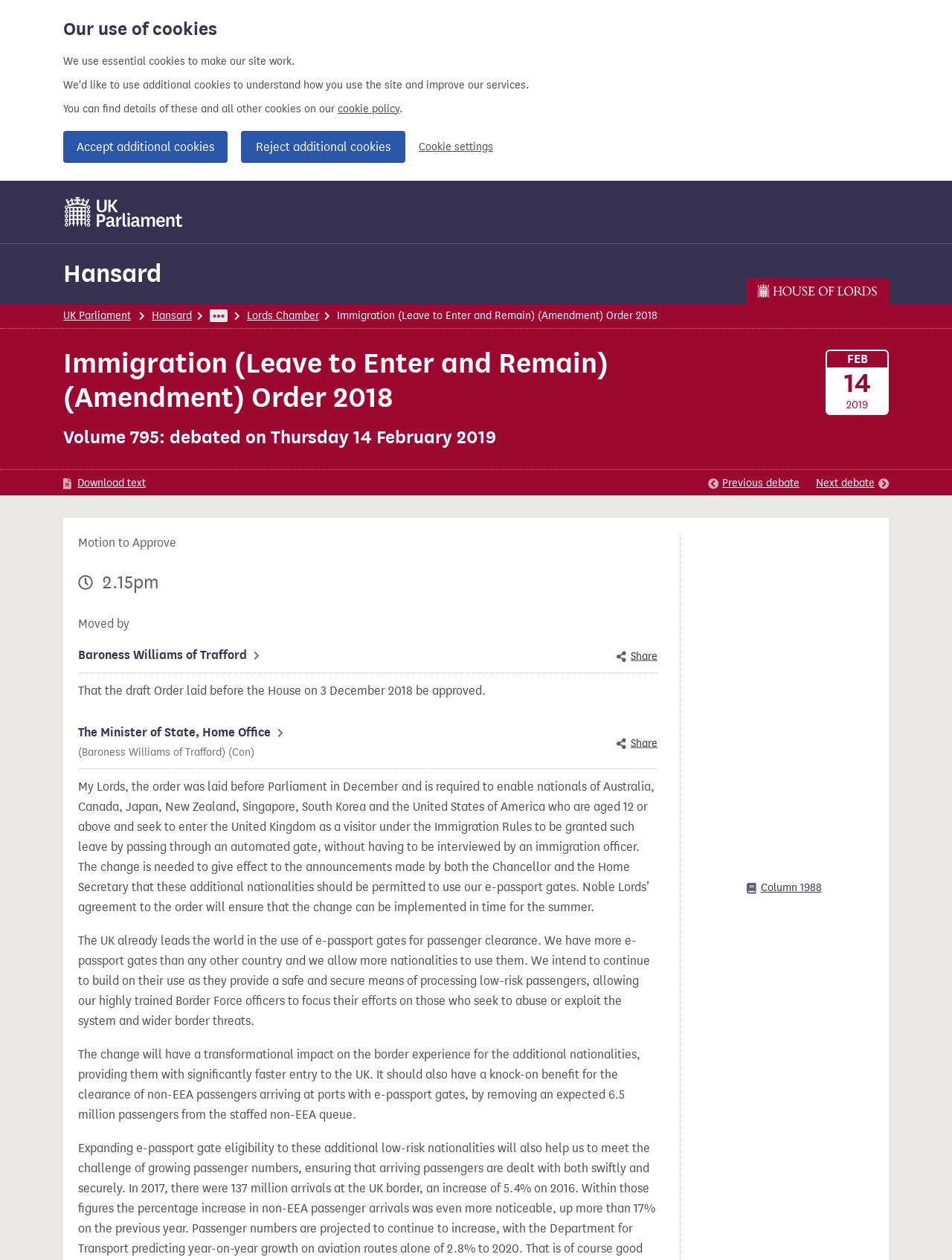What is the expected benefit of the order?
Please respond to the question thoroughly and include all relevant details.

I found the answer by reading the text that explains the expected benefit of the order, which mentions that it will have a transformational impact on the border experience for the additional nationalities, providing them with significantly faster entry to the UK.